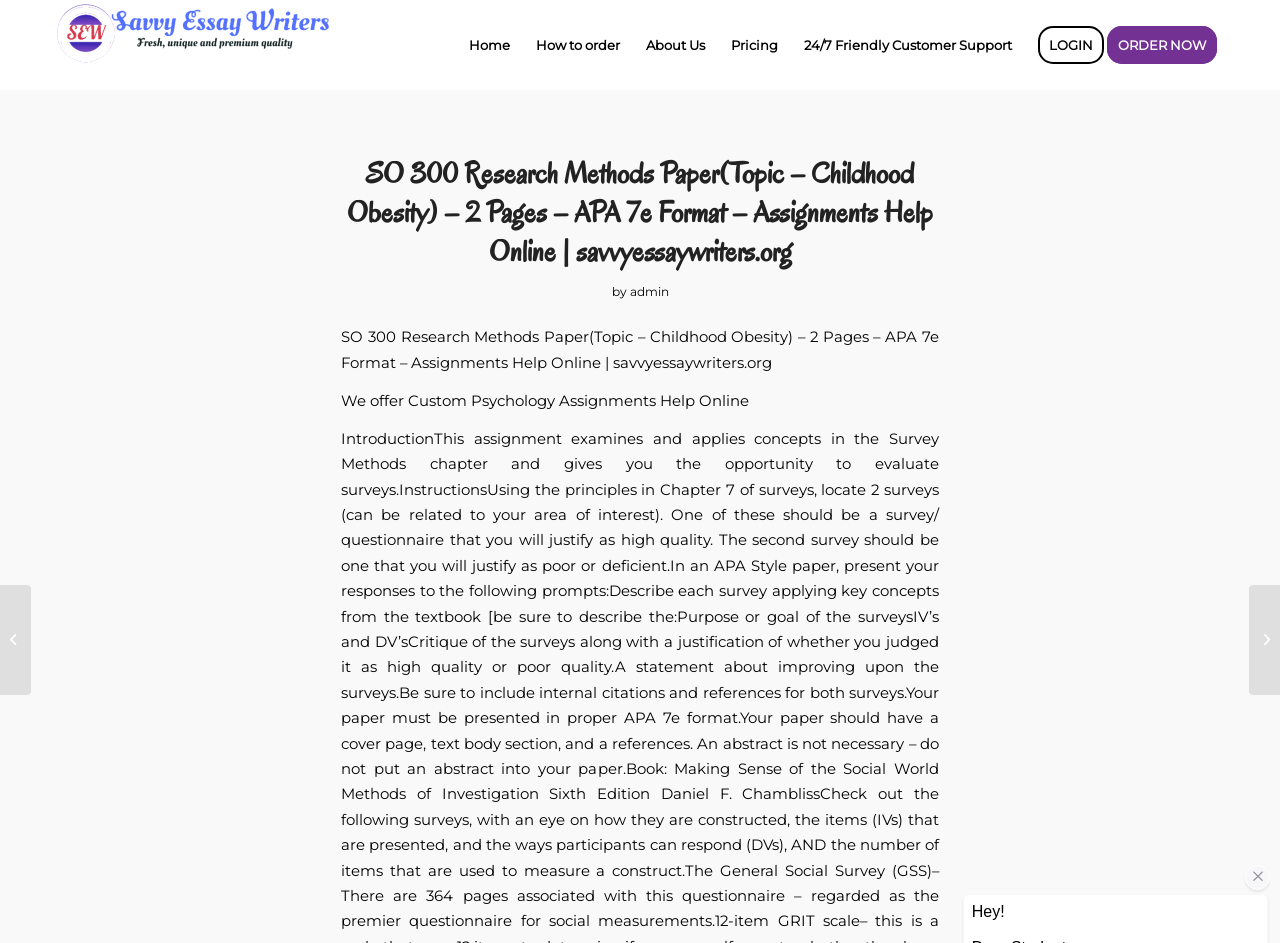Please find the bounding box for the UI element described by: "Is Second-Hand The Future?".

None